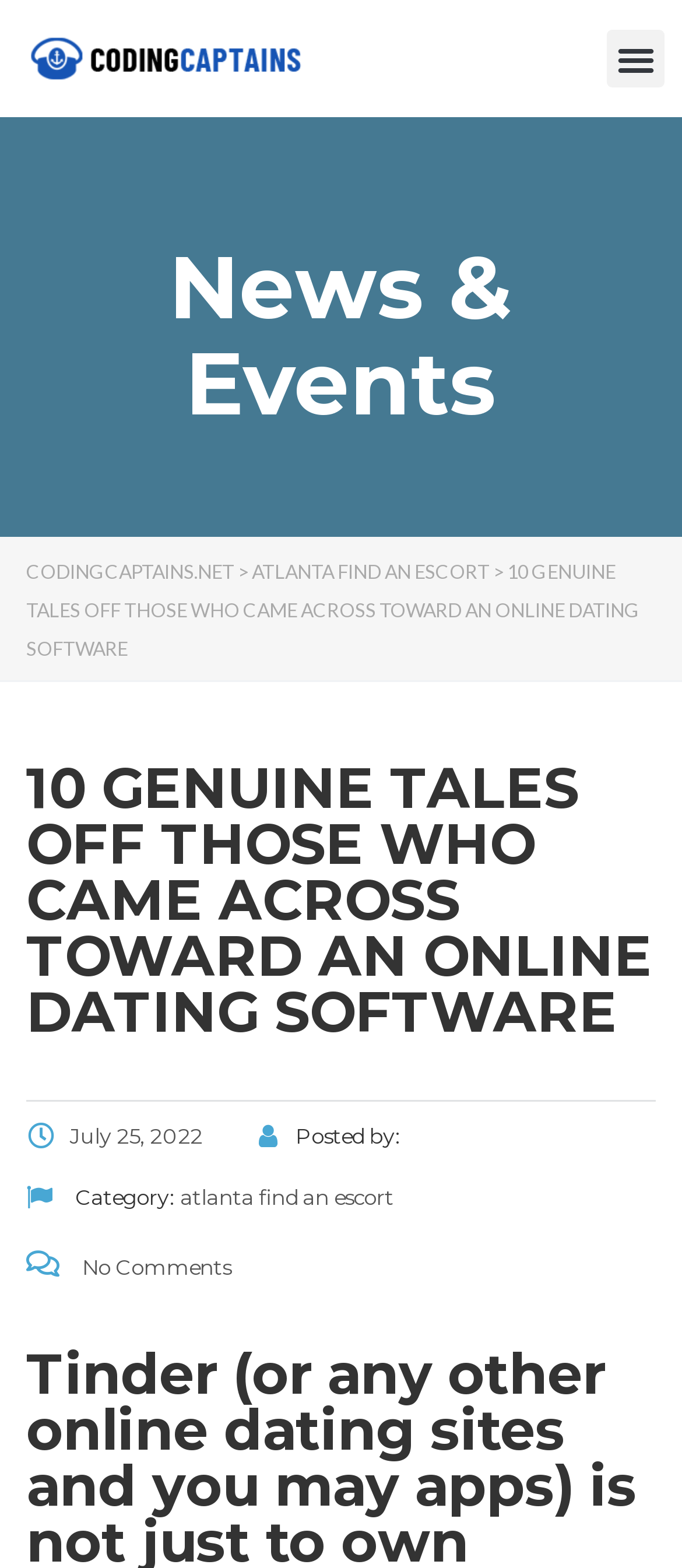Answer succinctly with a single word or phrase:
What is the category of the post?

atlanta find an escort